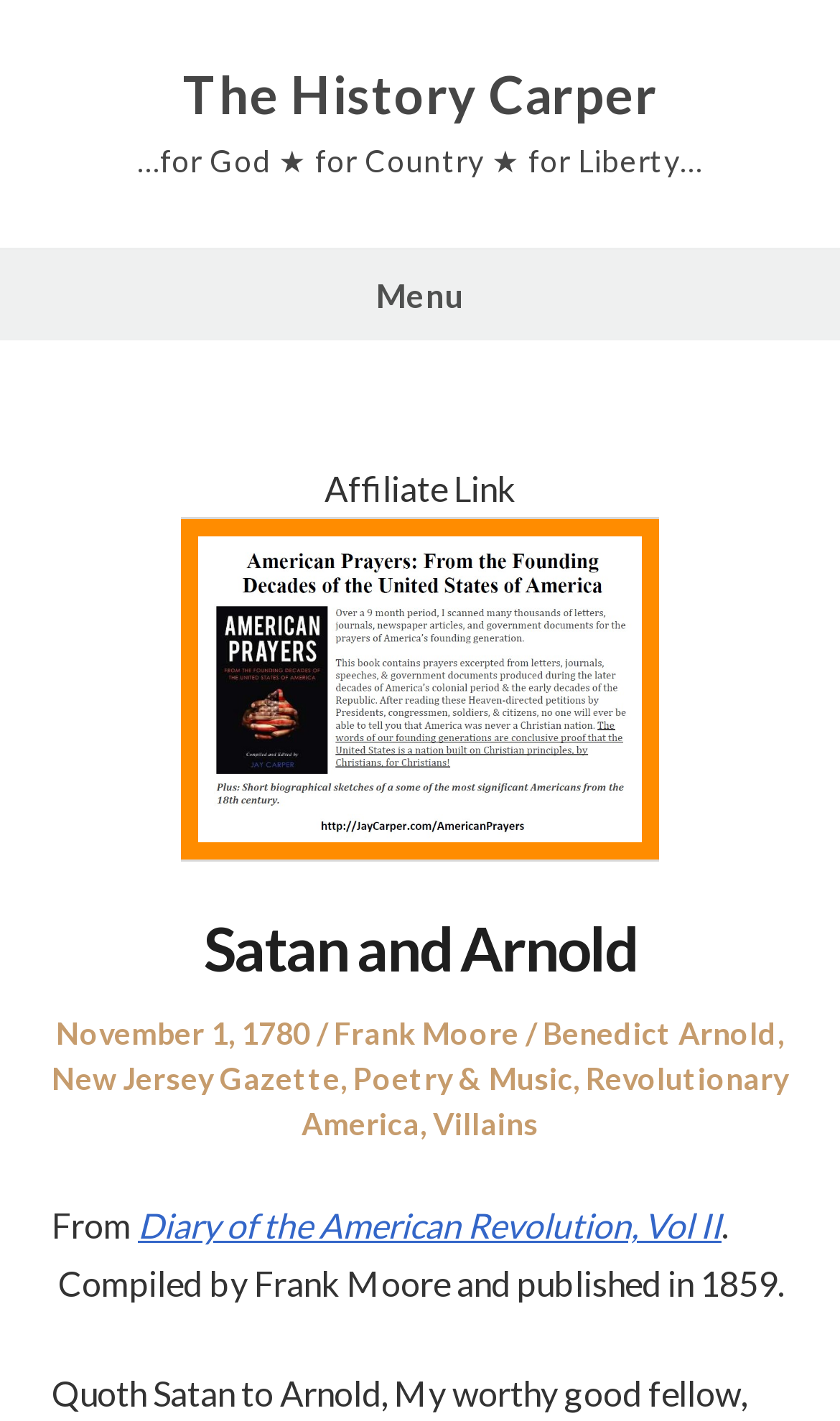Find the bounding box coordinates of the clickable region needed to perform the following instruction: "Check the Pantone Colour Chart". The coordinates should be provided as four float numbers between 0 and 1, i.e., [left, top, right, bottom].

None